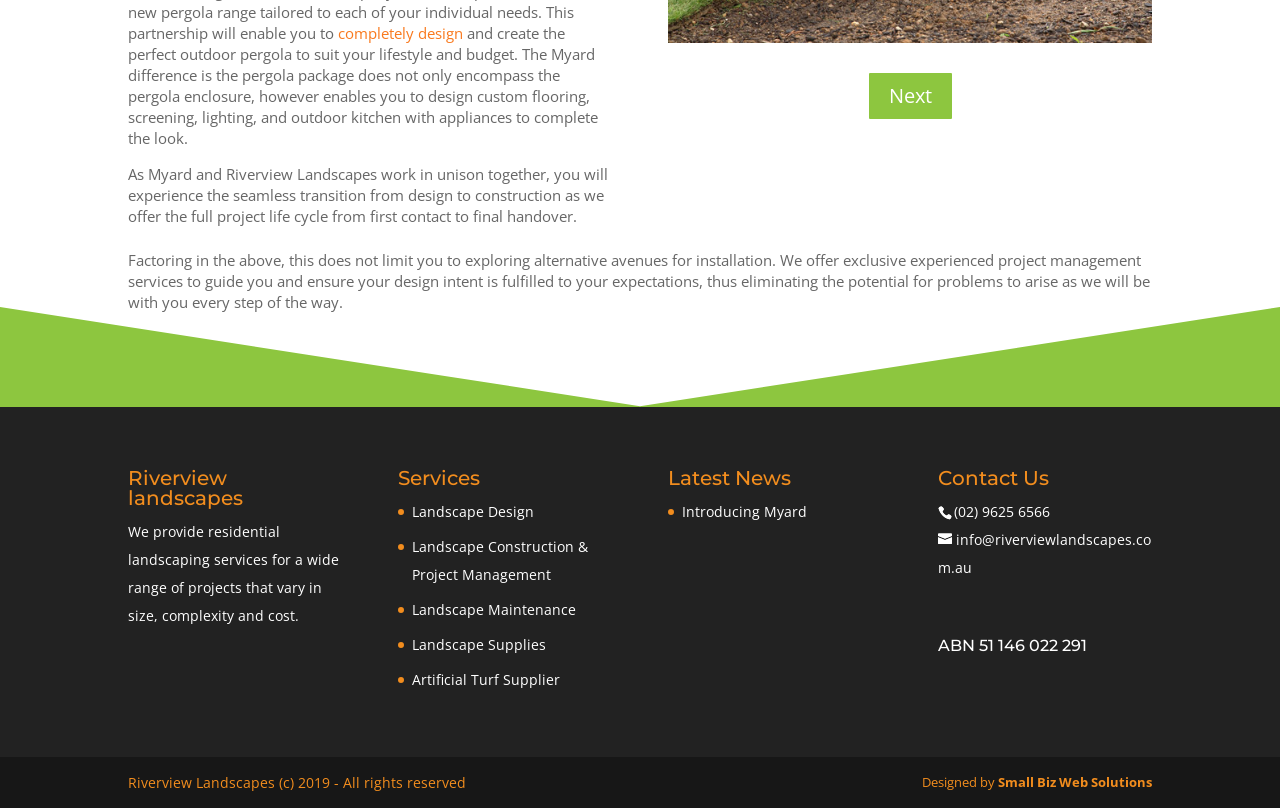Determine the bounding box coordinates of the UI element described by: "Small Biz Web Solutions".

[0.78, 0.957, 0.9, 0.979]